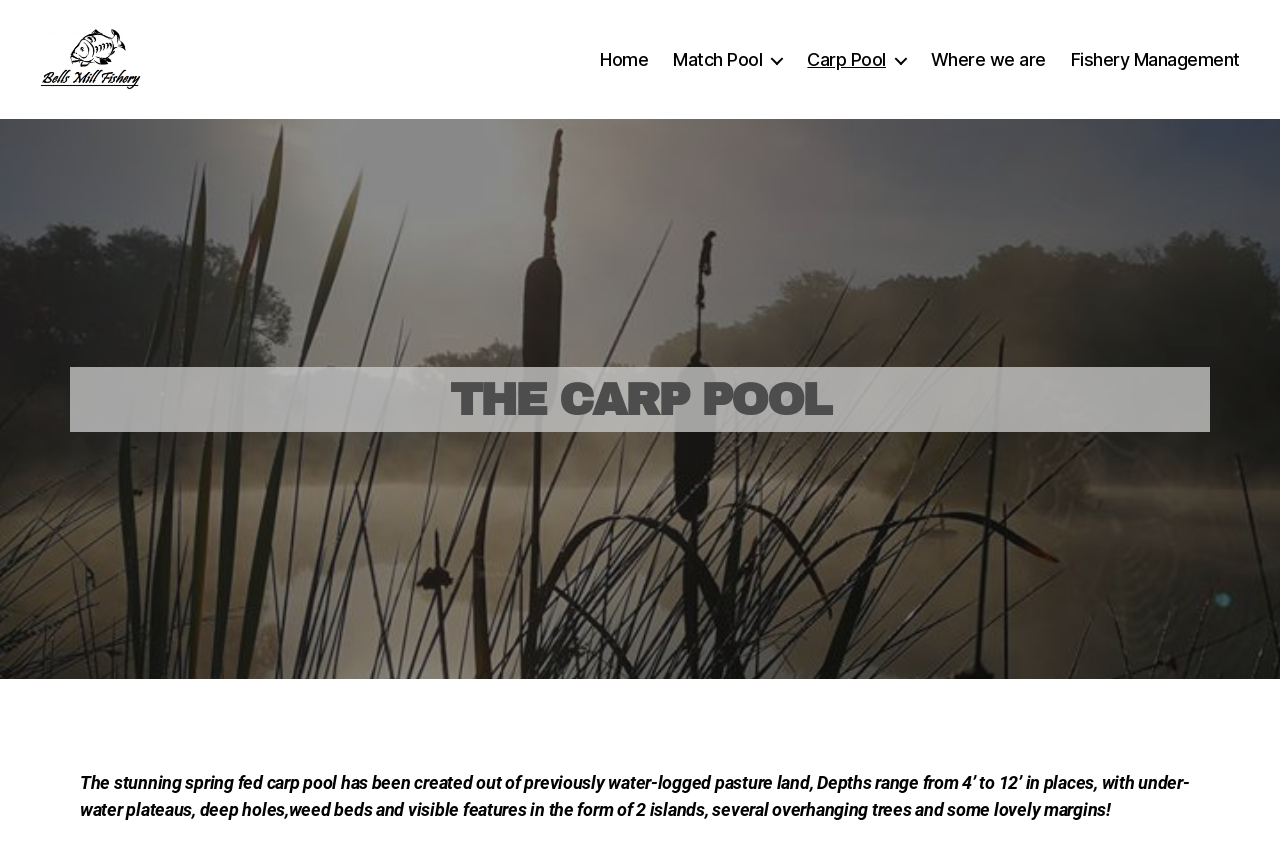Please give a one-word or short phrase response to the following question: 
Is there an image on the webpage?

Yes